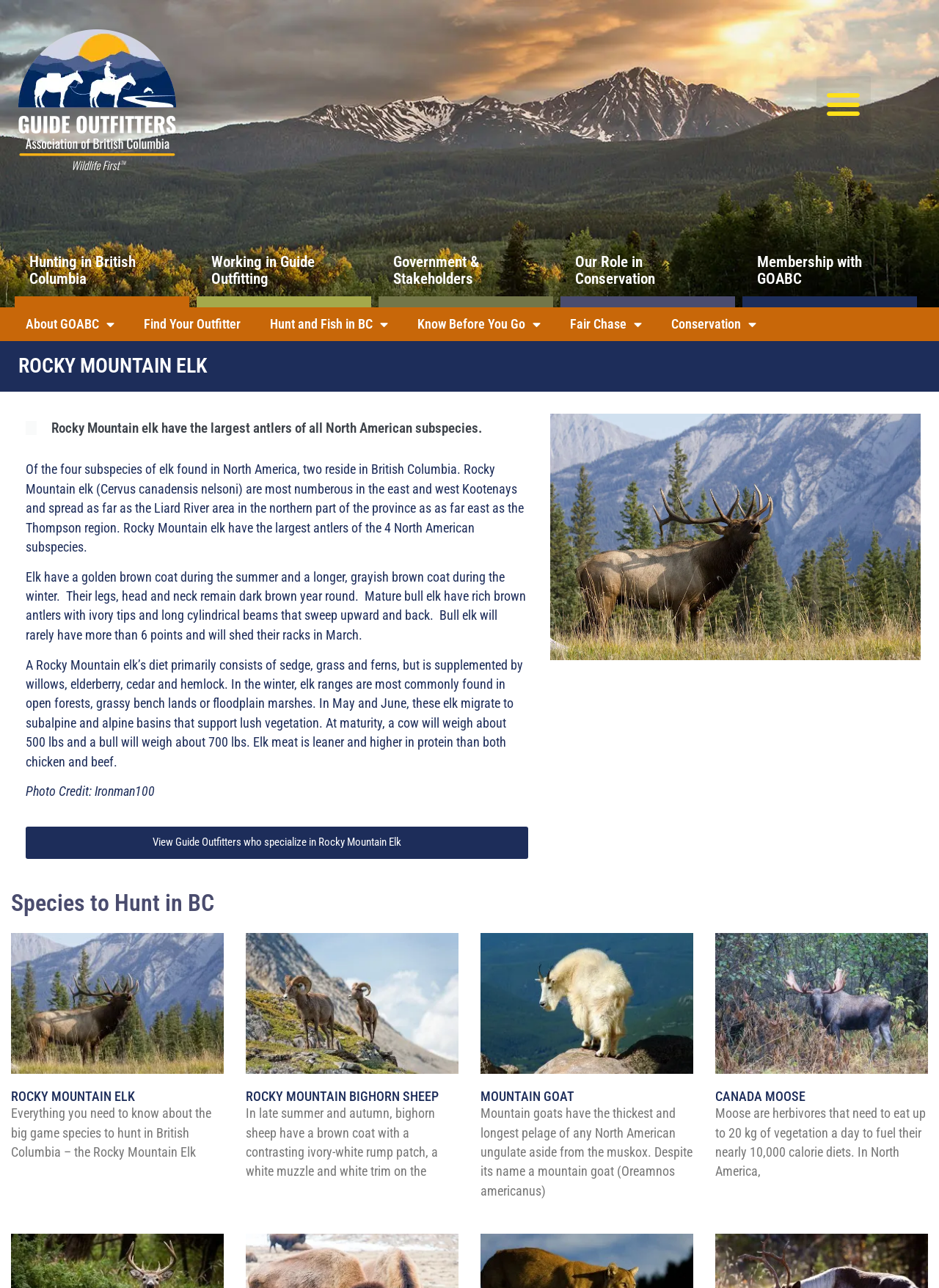Pinpoint the bounding box coordinates of the area that should be clicked to complete the following instruction: "View 'Hunting in British Columbia'". The coordinates must be given as four float numbers between 0 and 1, i.e., [left, top, right, bottom].

[0.016, 0.189, 0.202, 0.23]